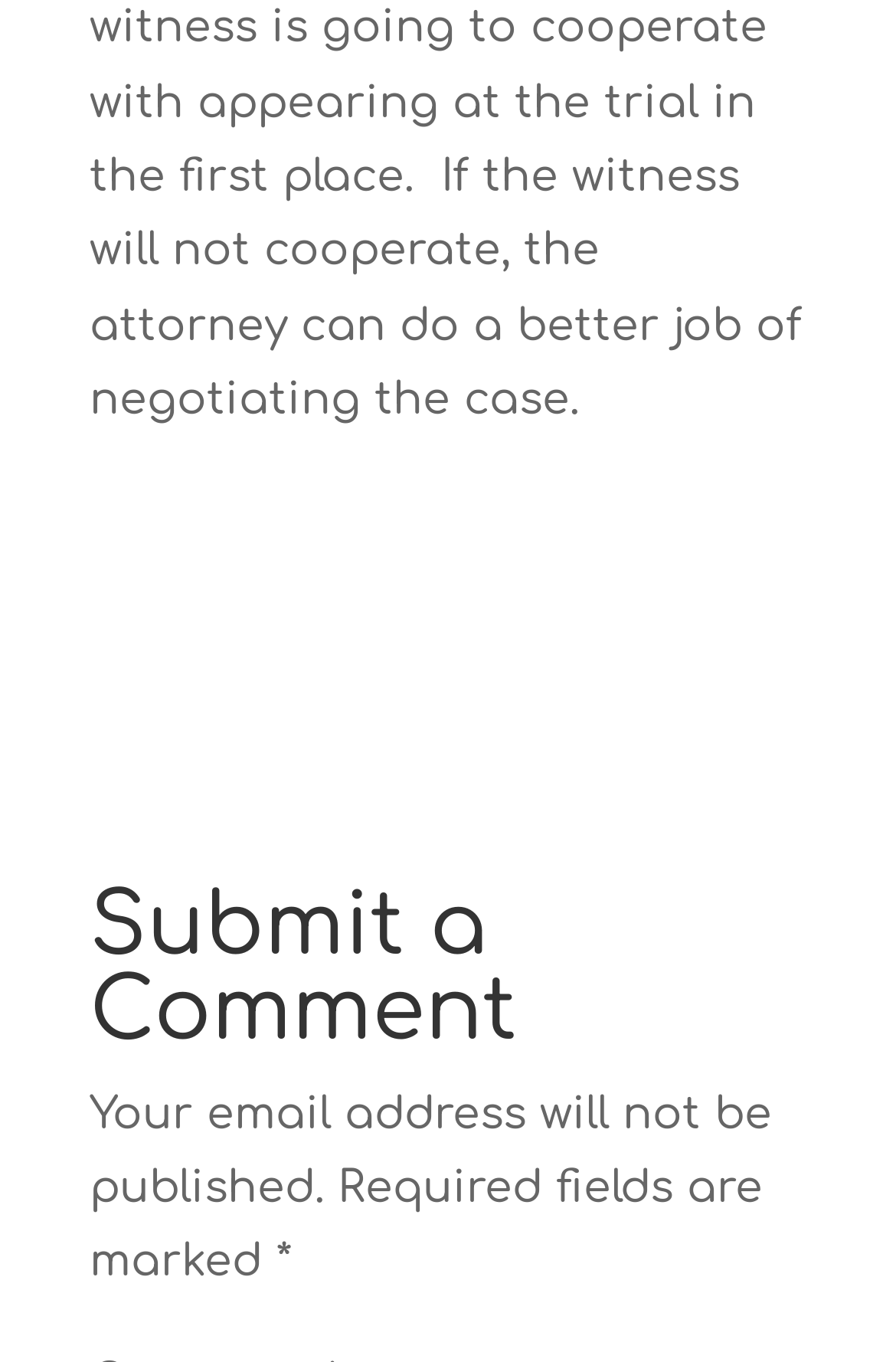Using the description "parent_node: Website name="url"", locate and provide the bounding box of the UI element.

[0.1, 0.65, 0.9, 0.726]